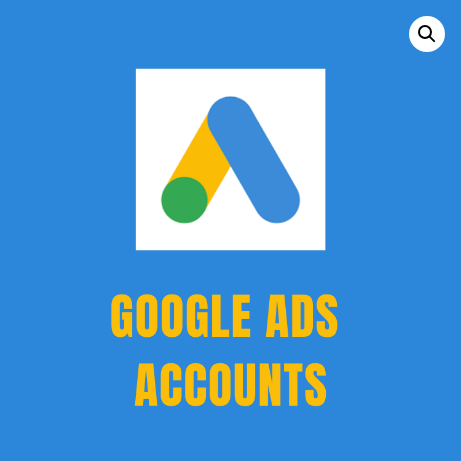What is the purpose of the magnifying glass icon?
Please utilize the information in the image to give a detailed response to the question.

The presence of a magnifying glass icon in the top right corner implies a search or exploration of information, adding an interactive element to the visual context, which could be related to searching for or exploring Google Ads accounts.